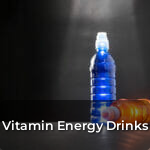What is the background color of the image? From the image, respond with a single word or brief phrase.

Black